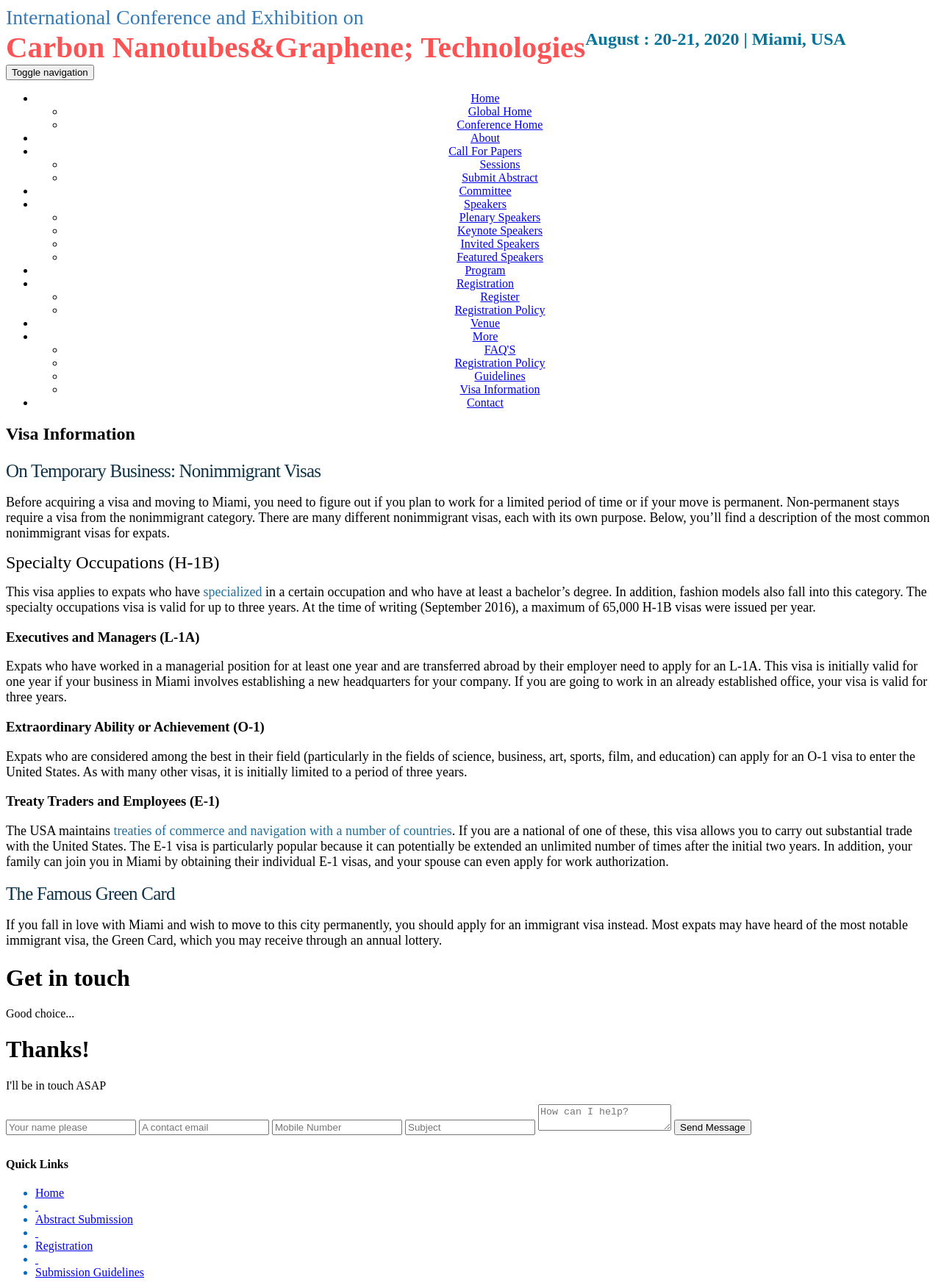How many years is the O-1 visa initially limited to?
Based on the visual content, answer with a single word or a brief phrase.

Three years